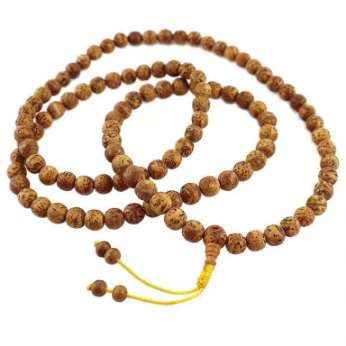Answer the following query concisely with a single word or phrase:
What is the purpose of the mala beads?

Japa meditation